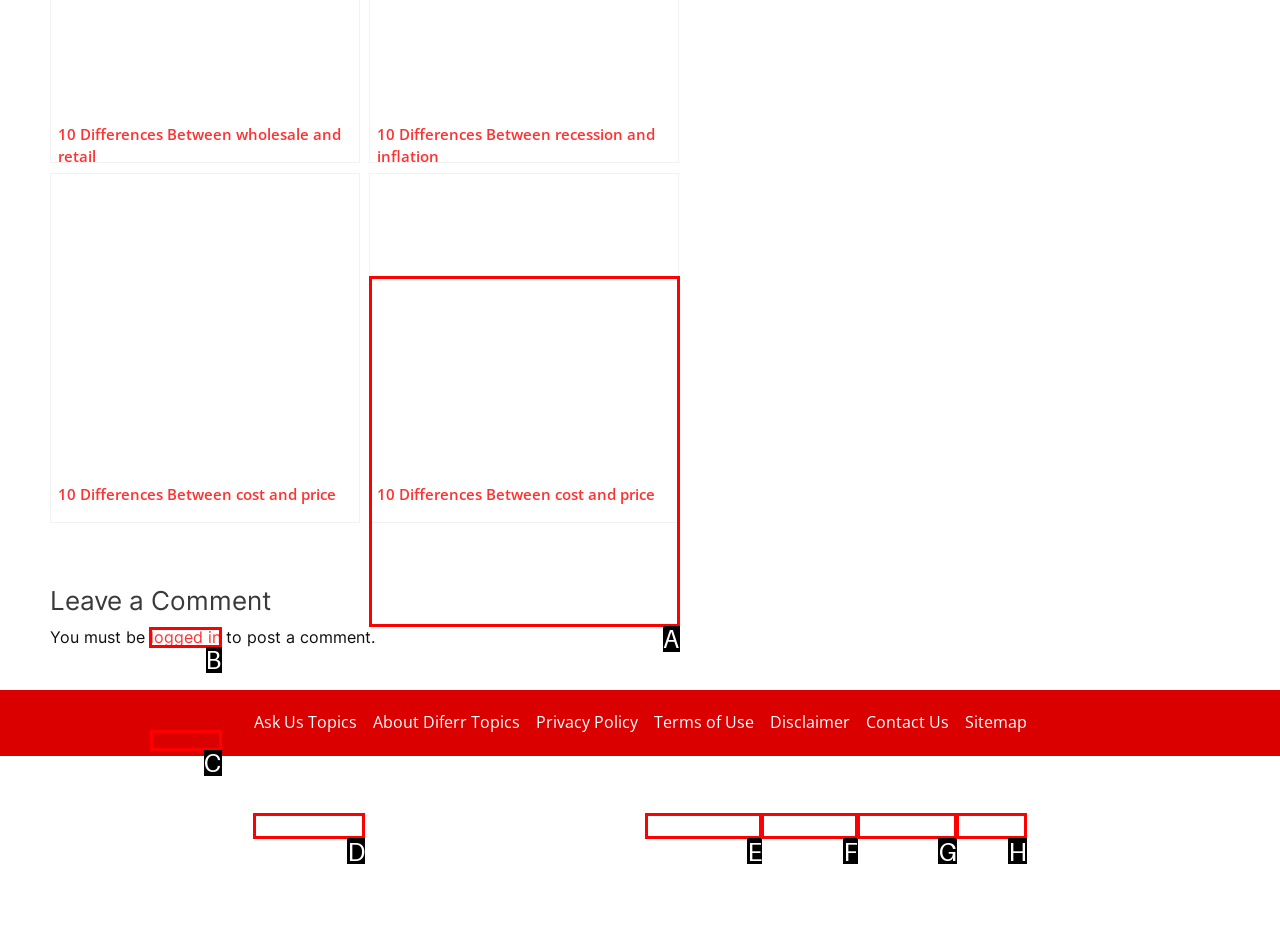Choose the letter of the option you need to click to log in to post a comment. Answer with the letter only.

B